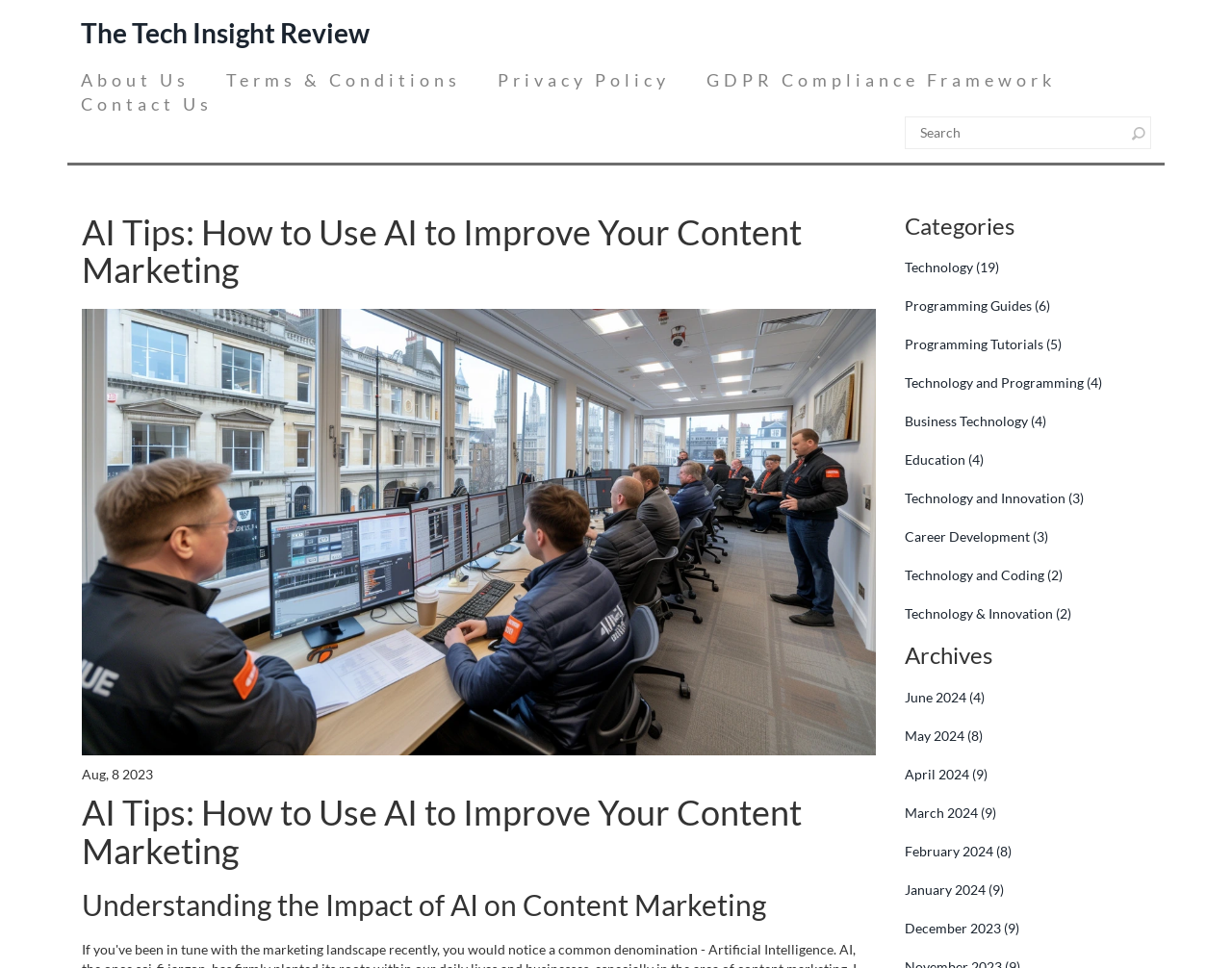Show the bounding box coordinates of the region that should be clicked to follow the instruction: "Read about AI Tips: How to Use AI to Improve Your Content Marketing."

[0.066, 0.22, 0.711, 0.299]